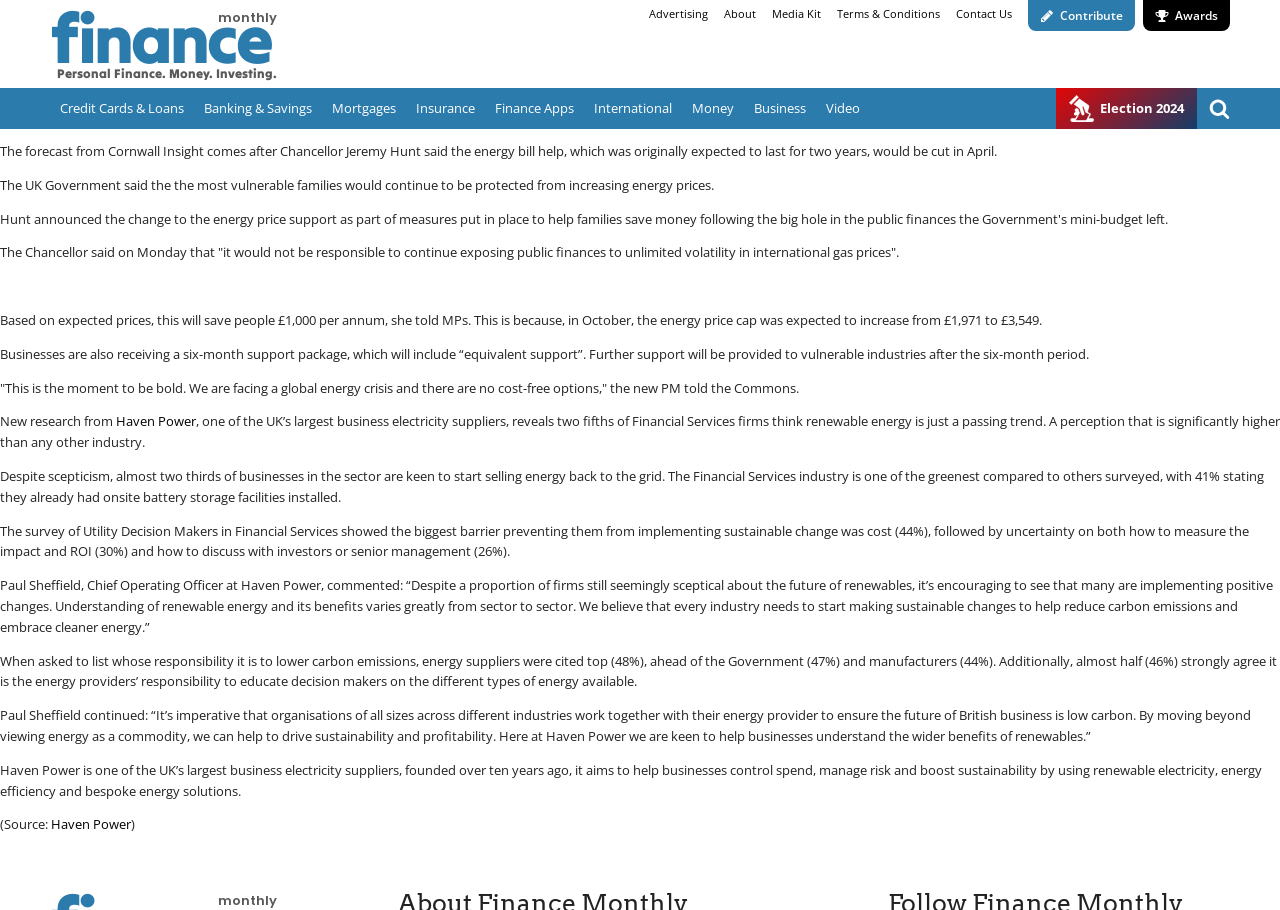Give a one-word or short-phrase answer to the following question: 
What is the topic of the article?

Energy bill help